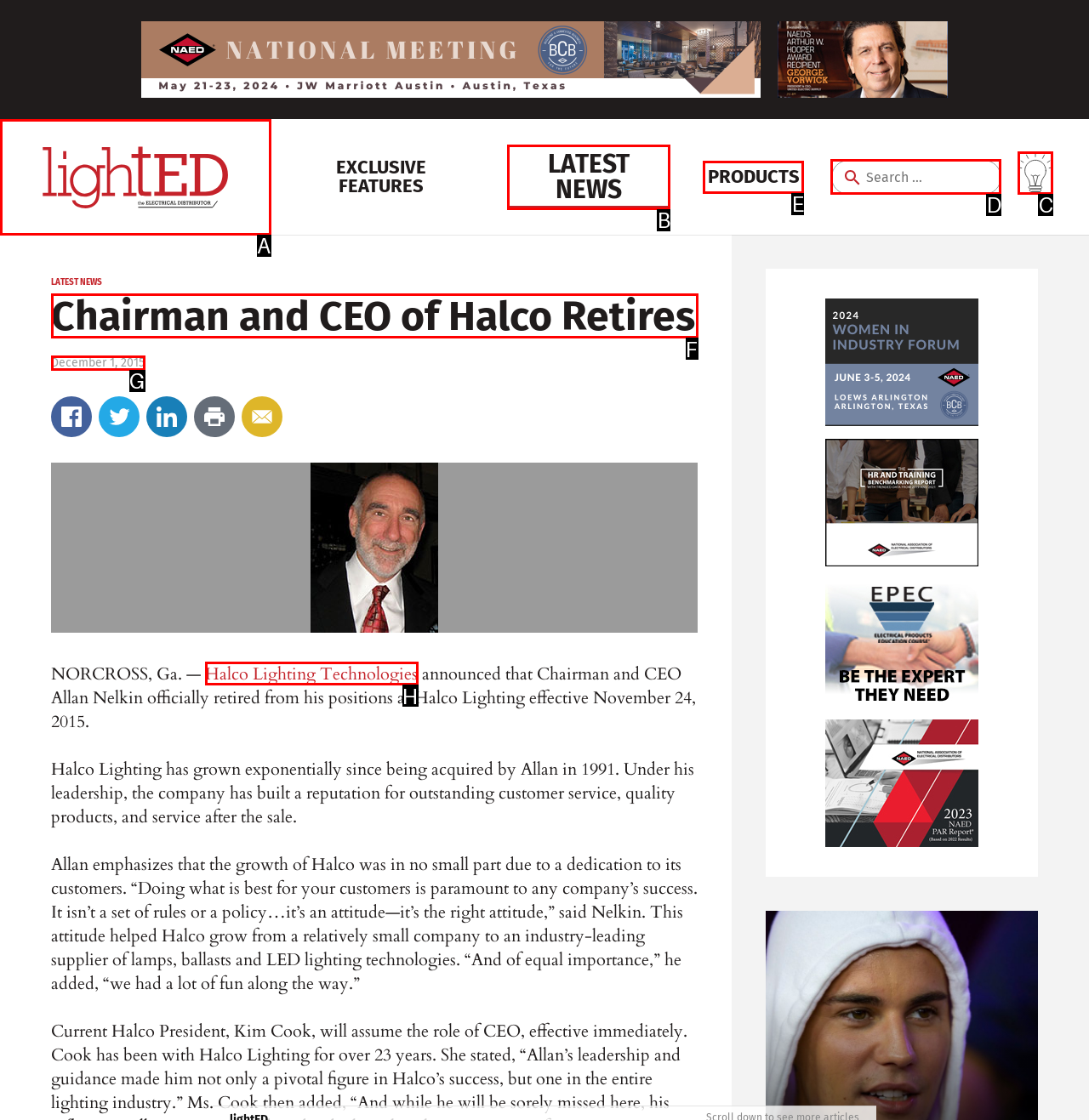Determine the letter of the UI element that you need to click to perform the task: Read the article about Chairman and CEO of Halco Retires.
Provide your answer with the appropriate option's letter.

F